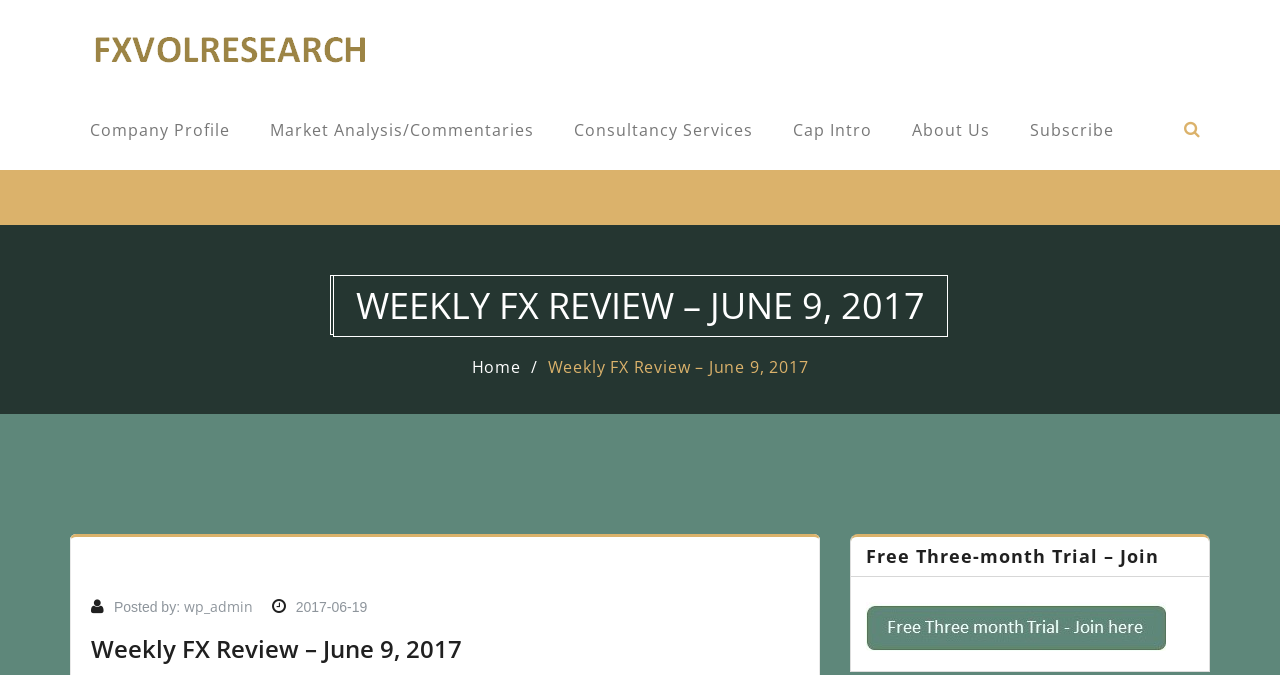Identify the bounding box coordinates for the element you need to click to achieve the following task: "go to company profile". The coordinates must be four float values ranging from 0 to 1, formatted as [left, top, right, bottom].

[0.055, 0.133, 0.195, 0.252]